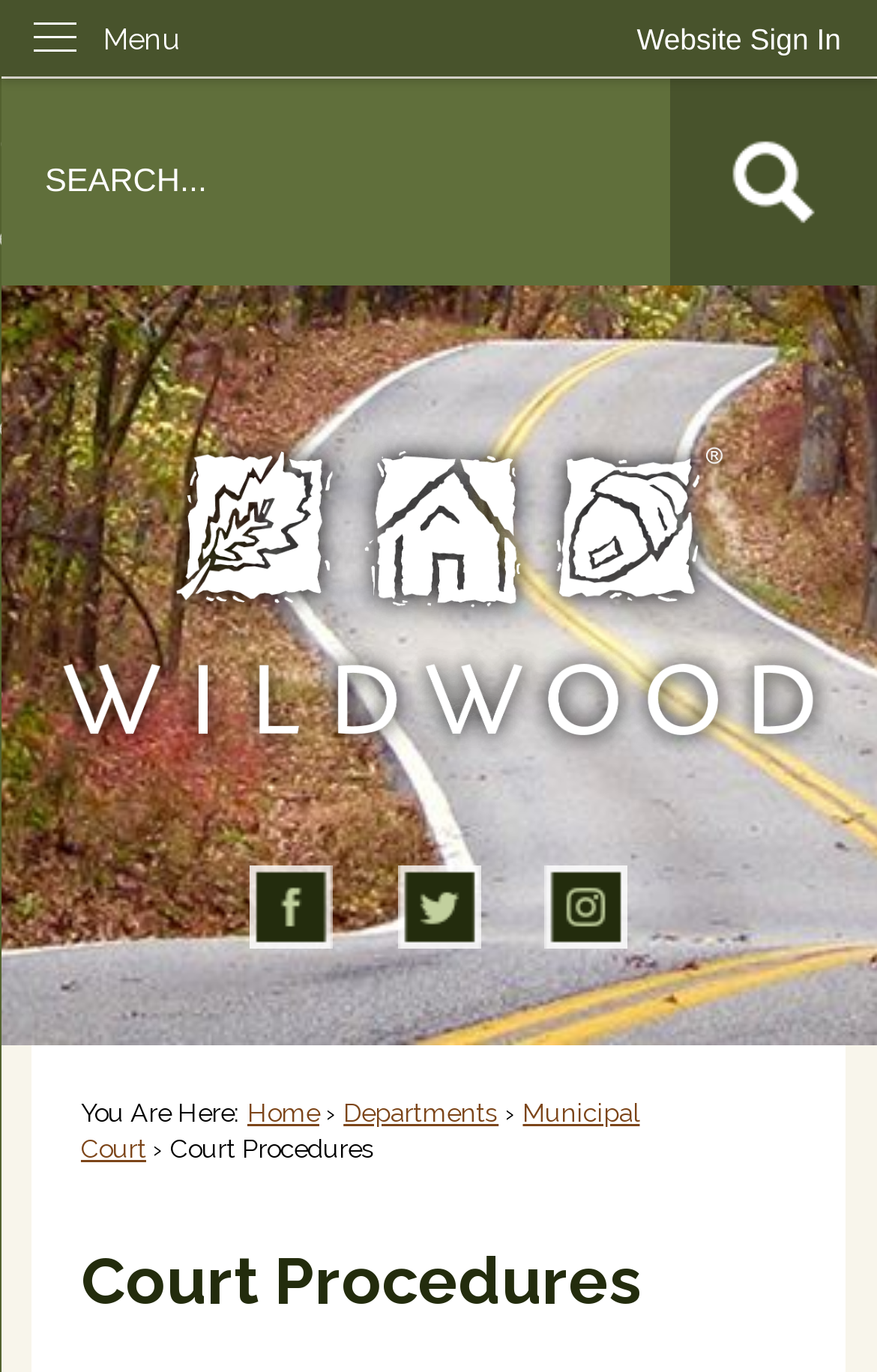Provide a brief response using a word or short phrase to this question:
What is the purpose of the search box?

To search the site